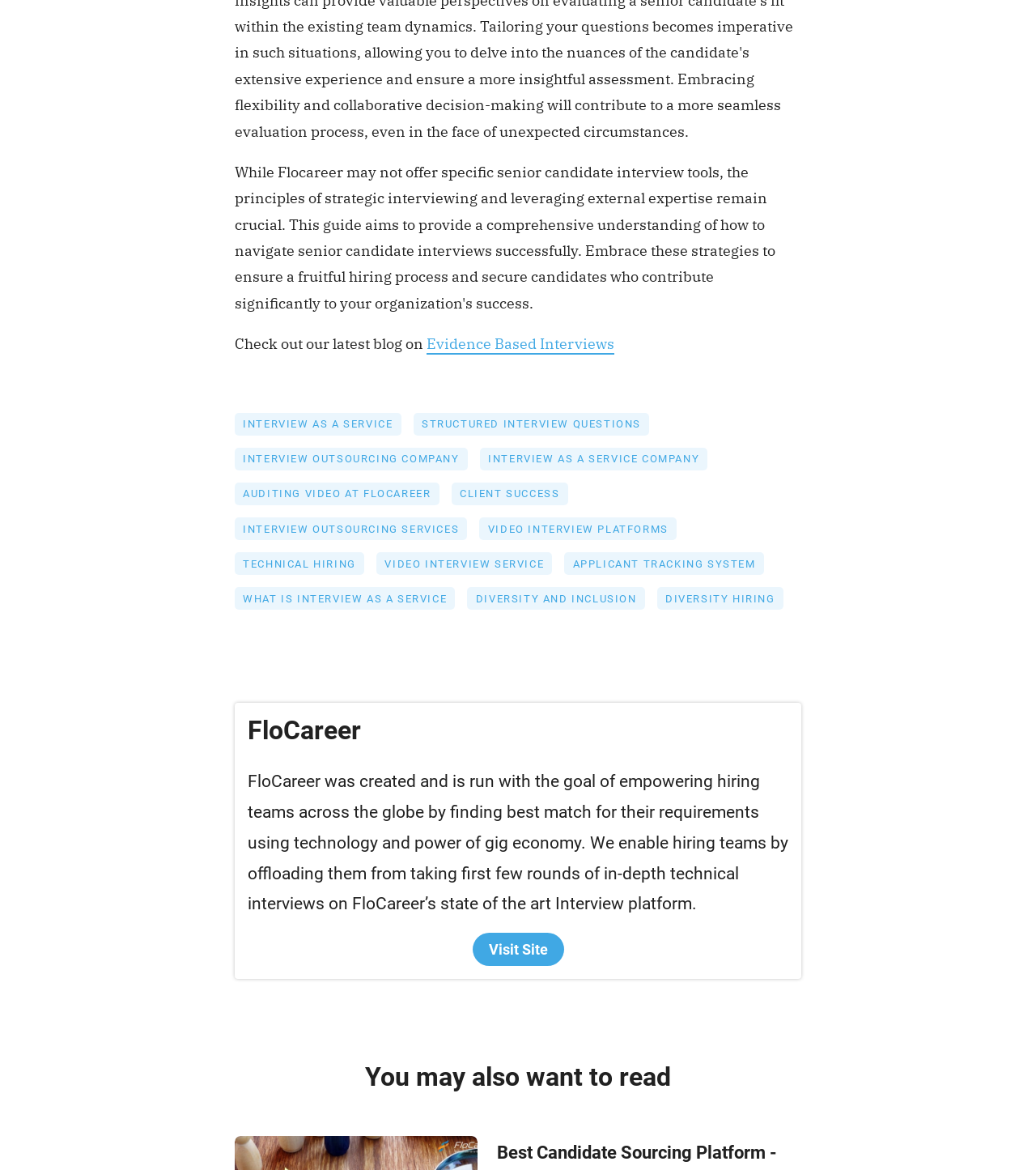Please identify the bounding box coordinates of the area I need to click to accomplish the following instruction: "Search for a topic".

None